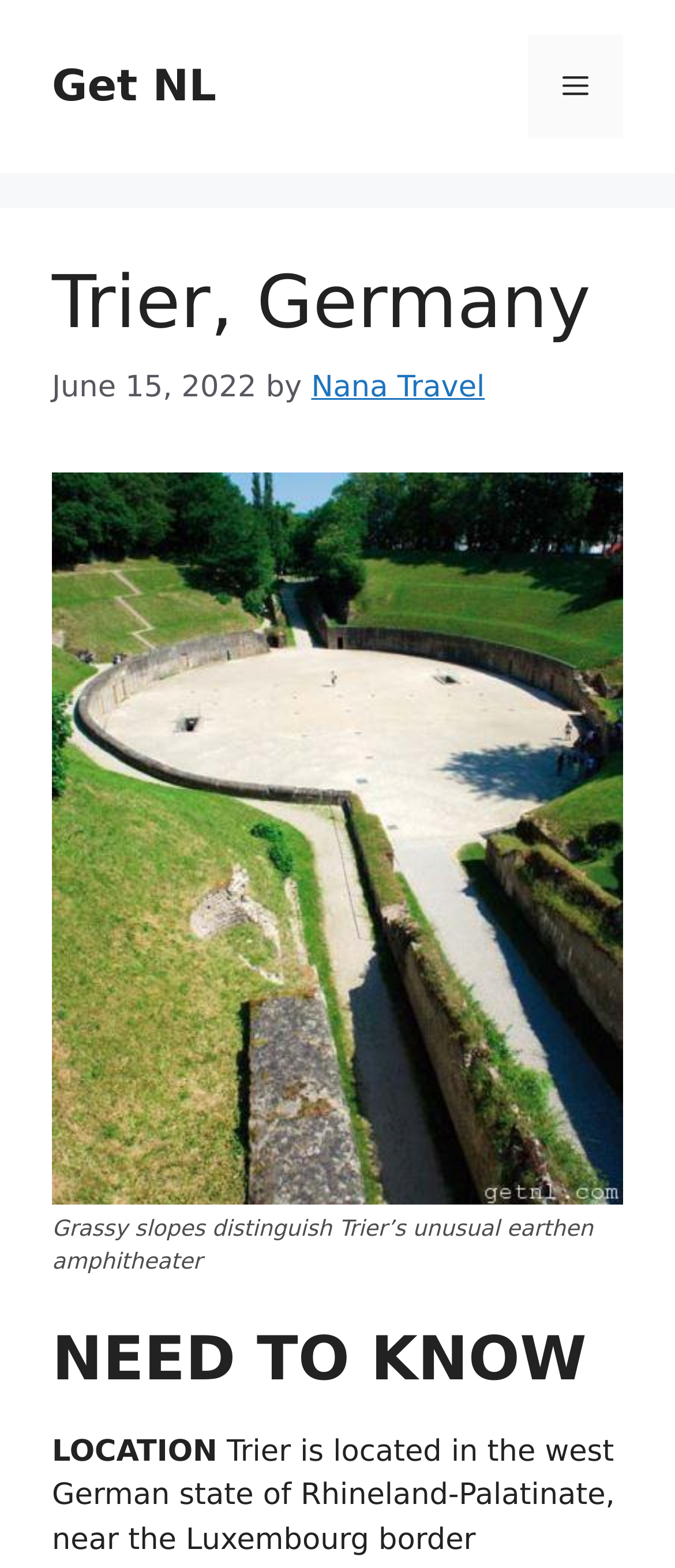What is the name of the author of this article?
Give a single word or phrase answer based on the content of the image.

Nana Travel